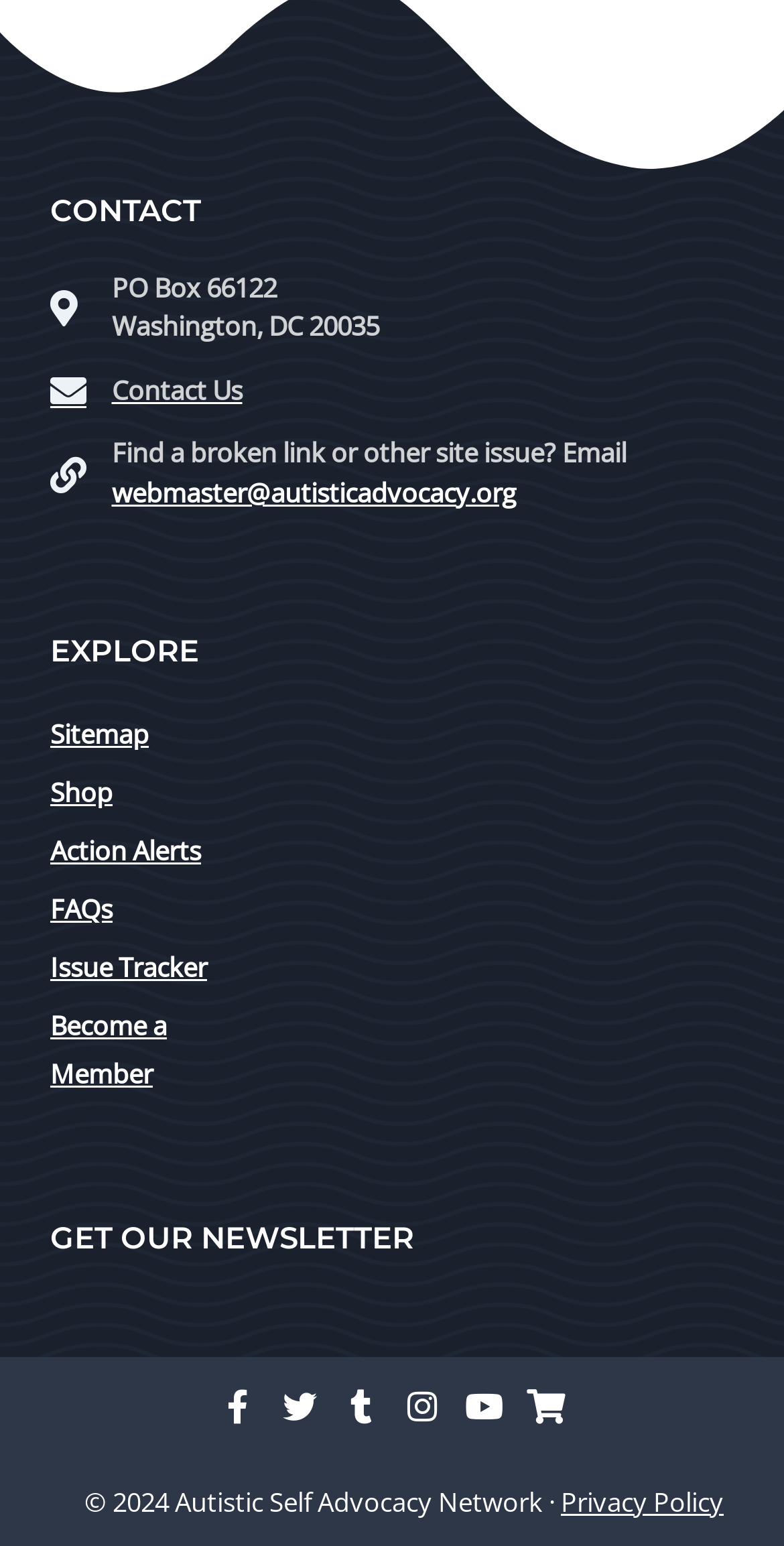Respond to the following question using a concise word or phrase: 
What is the copyright year of the website?

2024